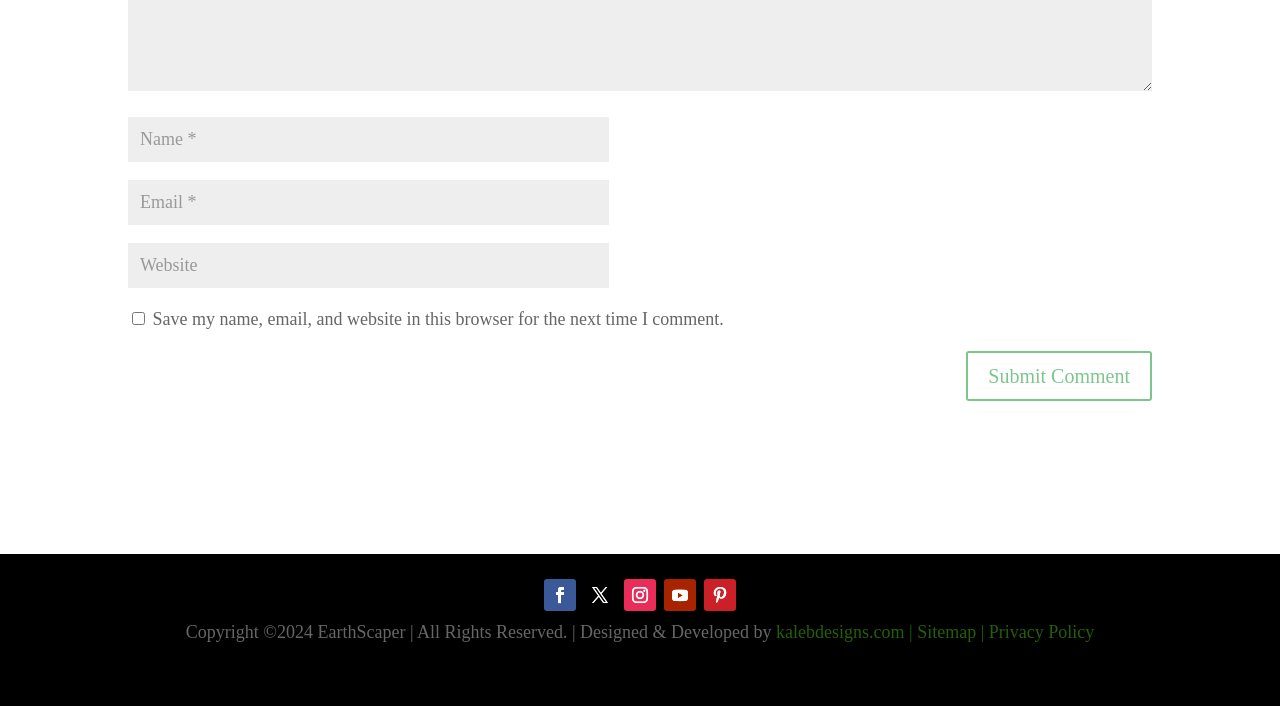Use a single word or phrase to answer the following:
What is the purpose of the form?

To submit a comment